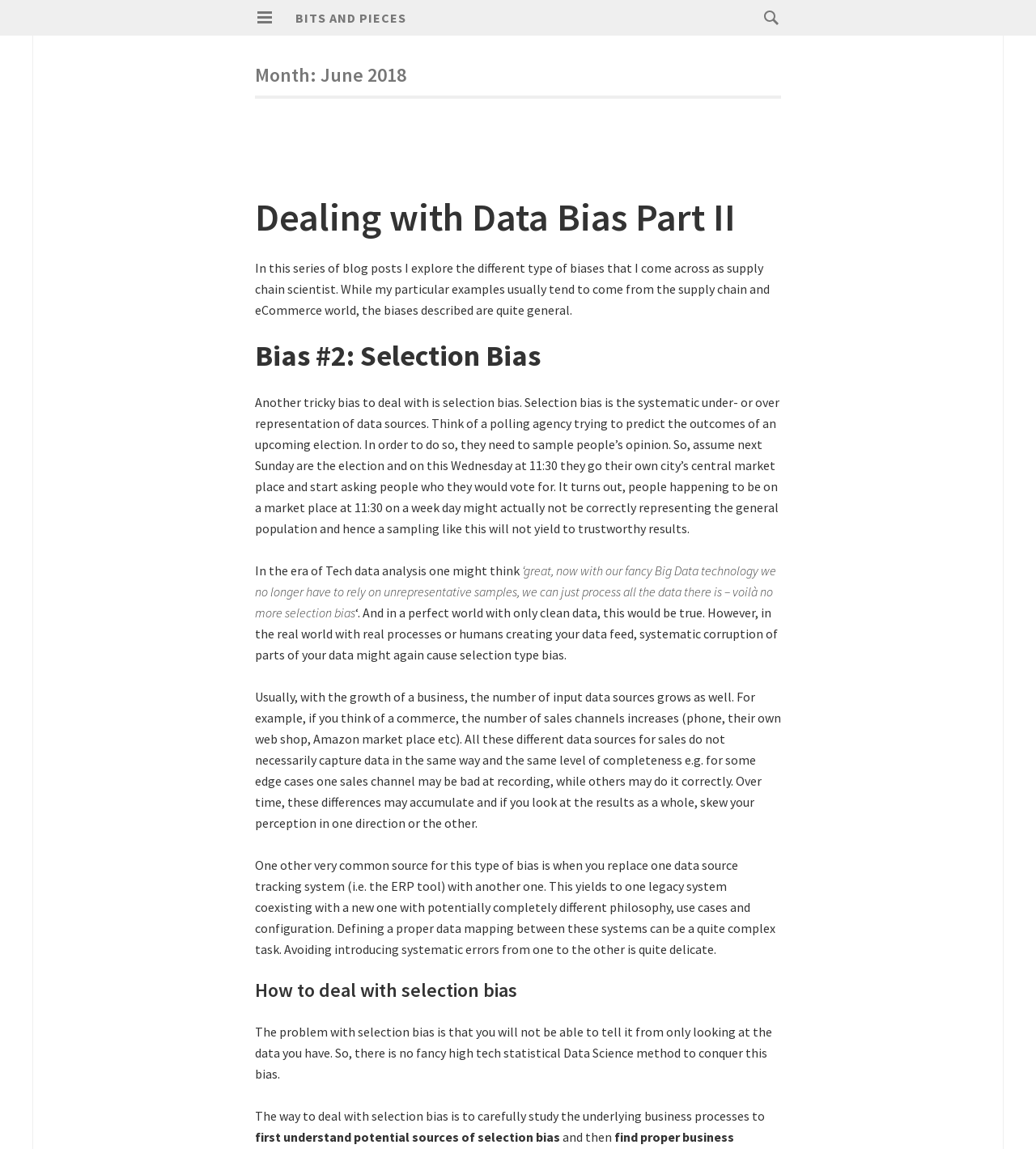Extract the bounding box coordinates of the UI element described by: "Bits and Pieces". The coordinates should include four float numbers ranging from 0 to 1, e.g., [left, top, right, bottom].

[0.285, 0.008, 0.392, 0.023]